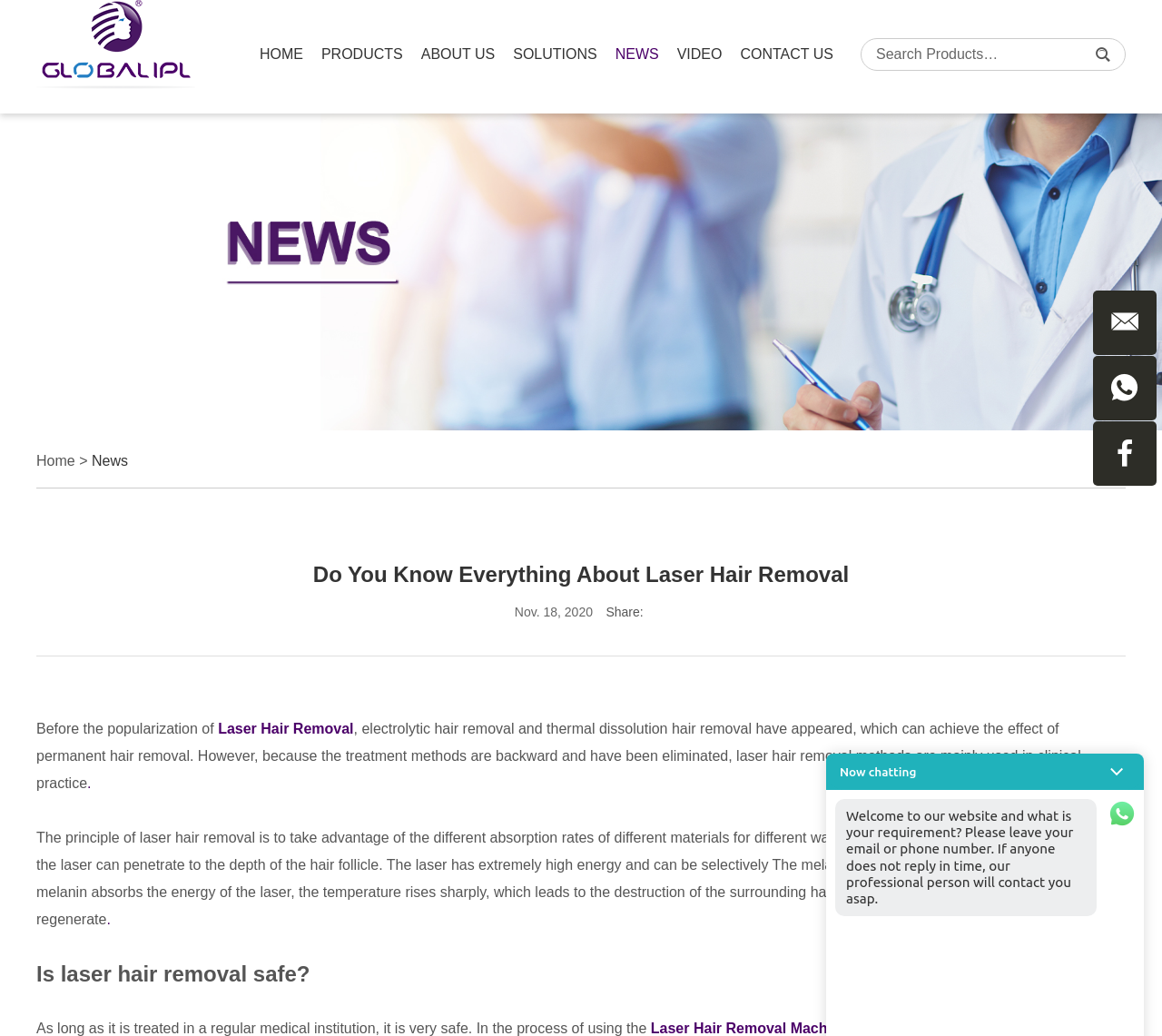Can you find the bounding box coordinates for the element to click on to achieve the instruction: "Click on the 'Laser Hair Removal Machine' link"?

[0.56, 0.985, 0.73, 1.0]